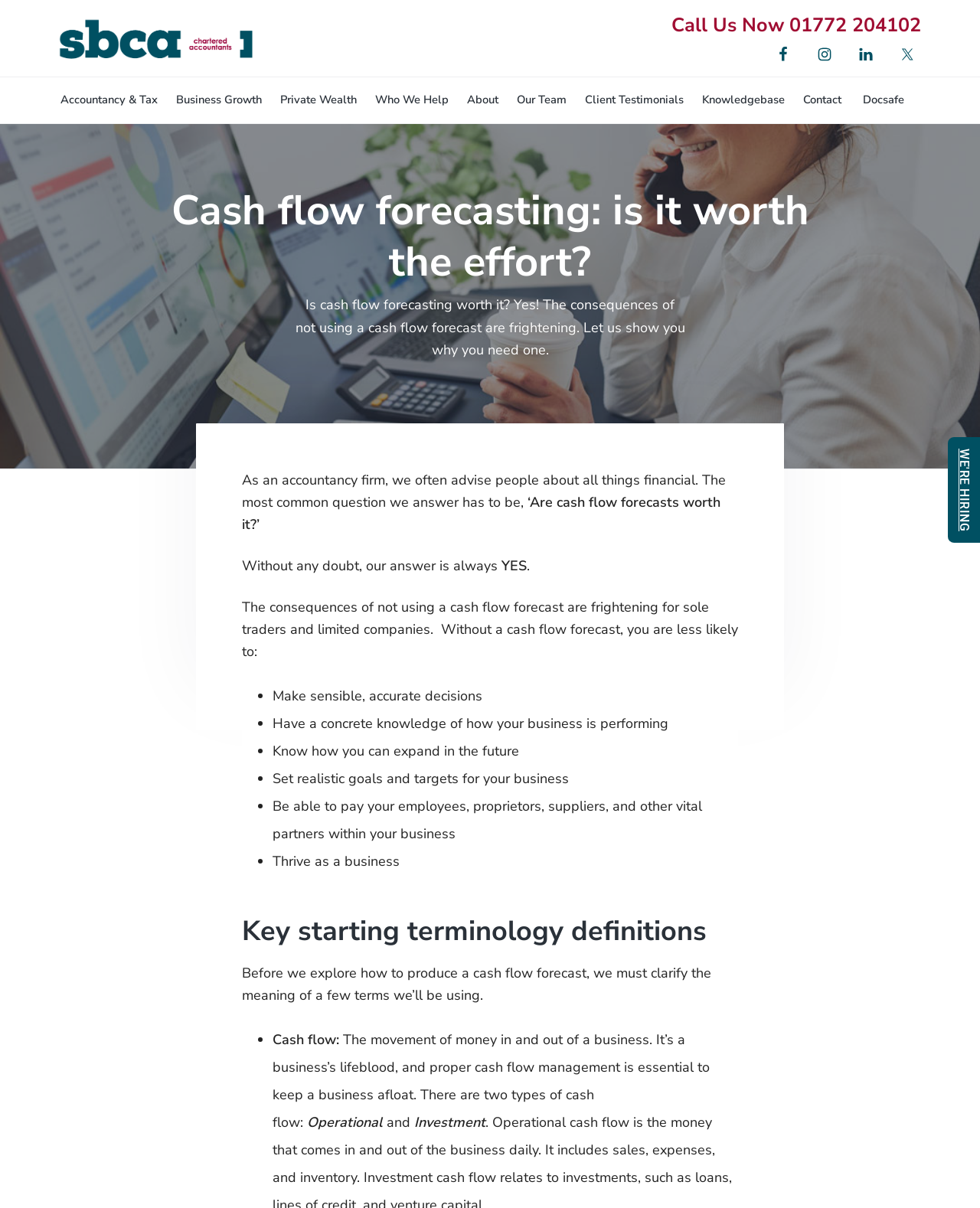Please predict the bounding box coordinates of the element's region where a click is necessary to complete the following instruction: "Call the phone number". The coordinates should be represented by four float numbers between 0 and 1, i.e., [left, top, right, bottom].

[0.685, 0.011, 0.94, 0.031]